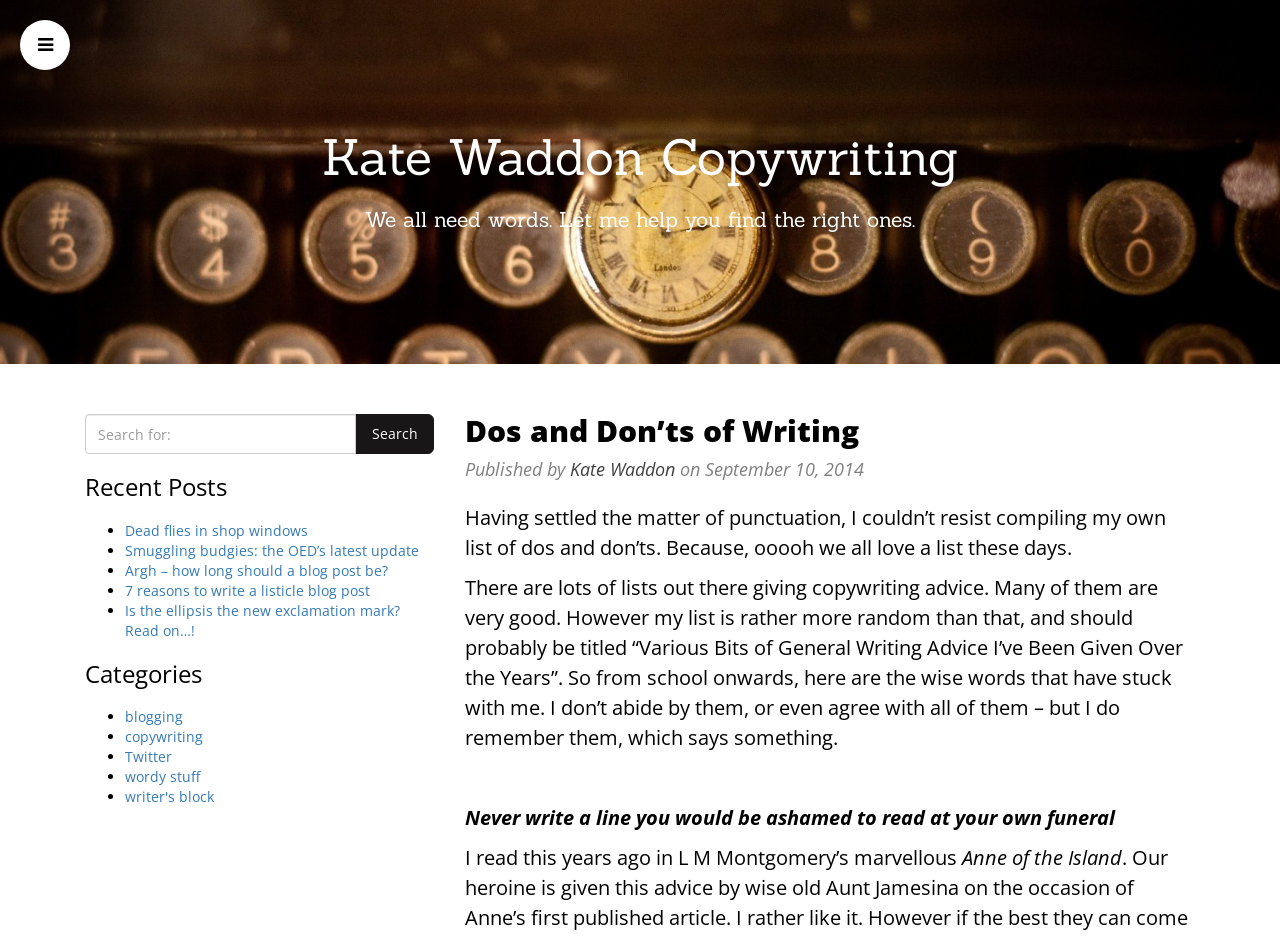What is the date of the article 'Dos and Don’ts of Writing'?
Using the screenshot, give a one-word or short phrase answer.

September 10, 2014